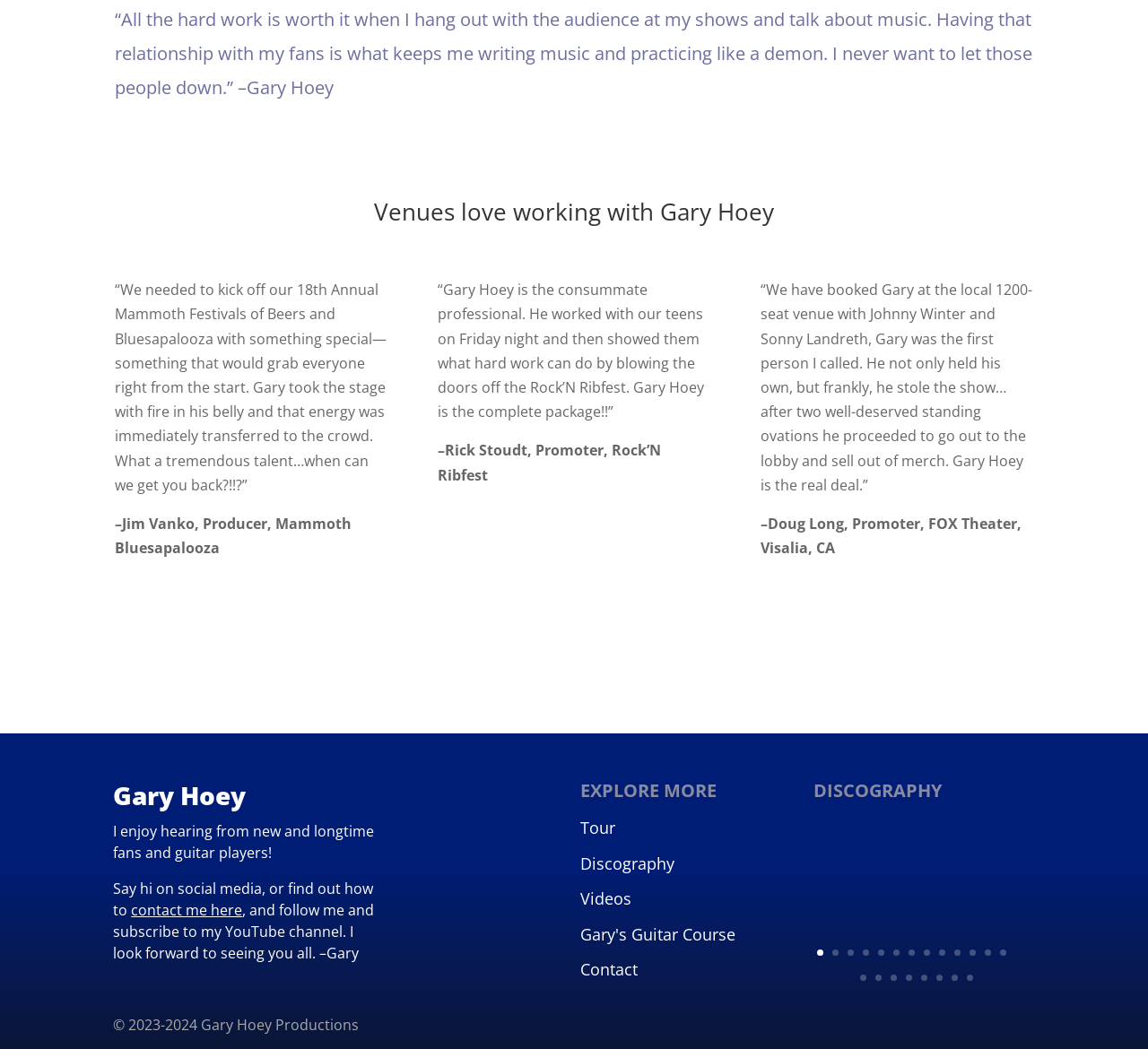Highlight the bounding box coordinates of the element that should be clicked to carry out the following instruction: "Click on the 'Tour' link". The coordinates must be given as four float numbers ranging from 0 to 1, i.e., [left, top, right, bottom].

[0.505, 0.779, 0.536, 0.799]